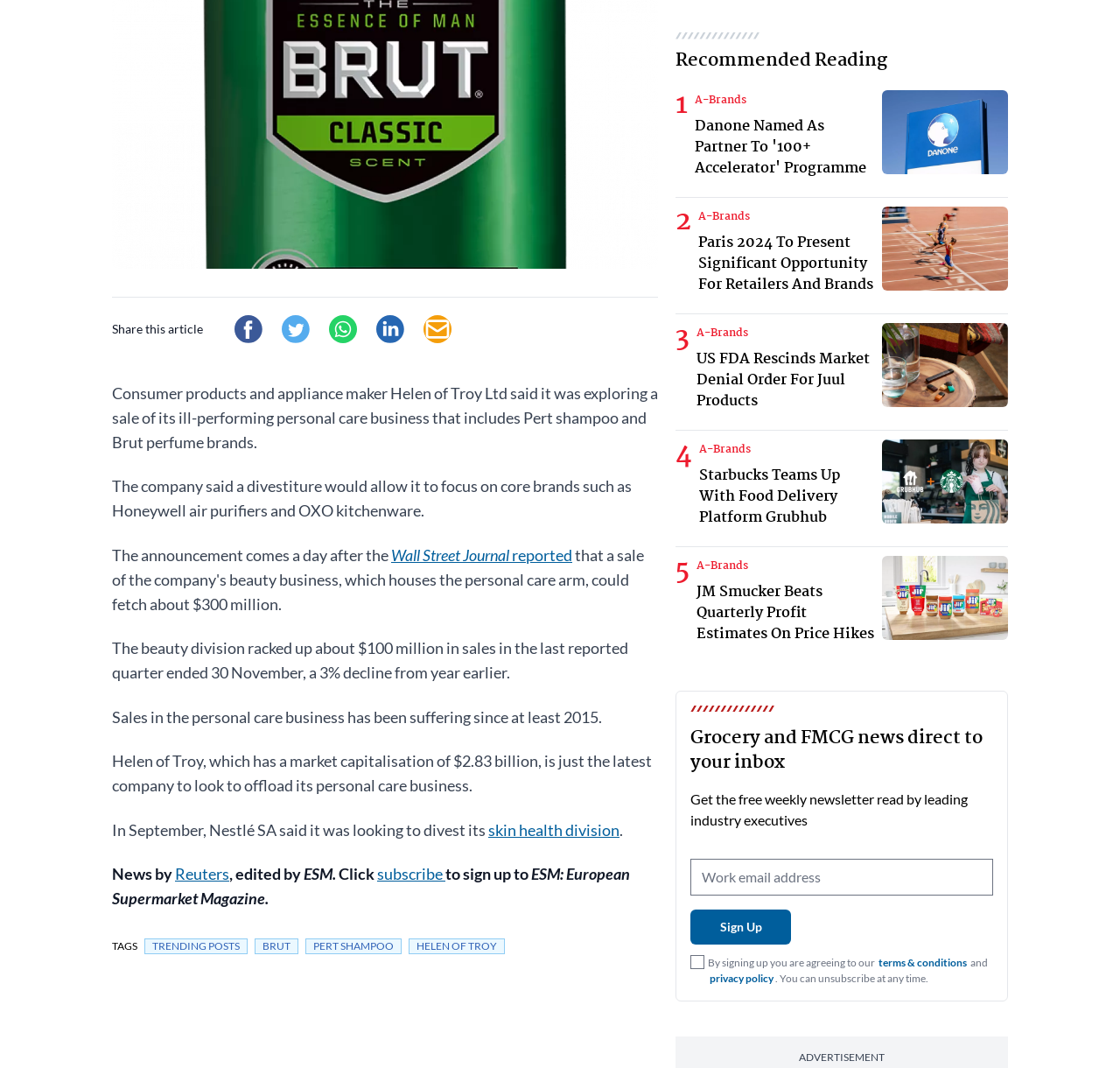Extract the bounding box of the UI element described as: "terms & conditions".

[0.783, 0.895, 0.865, 0.907]